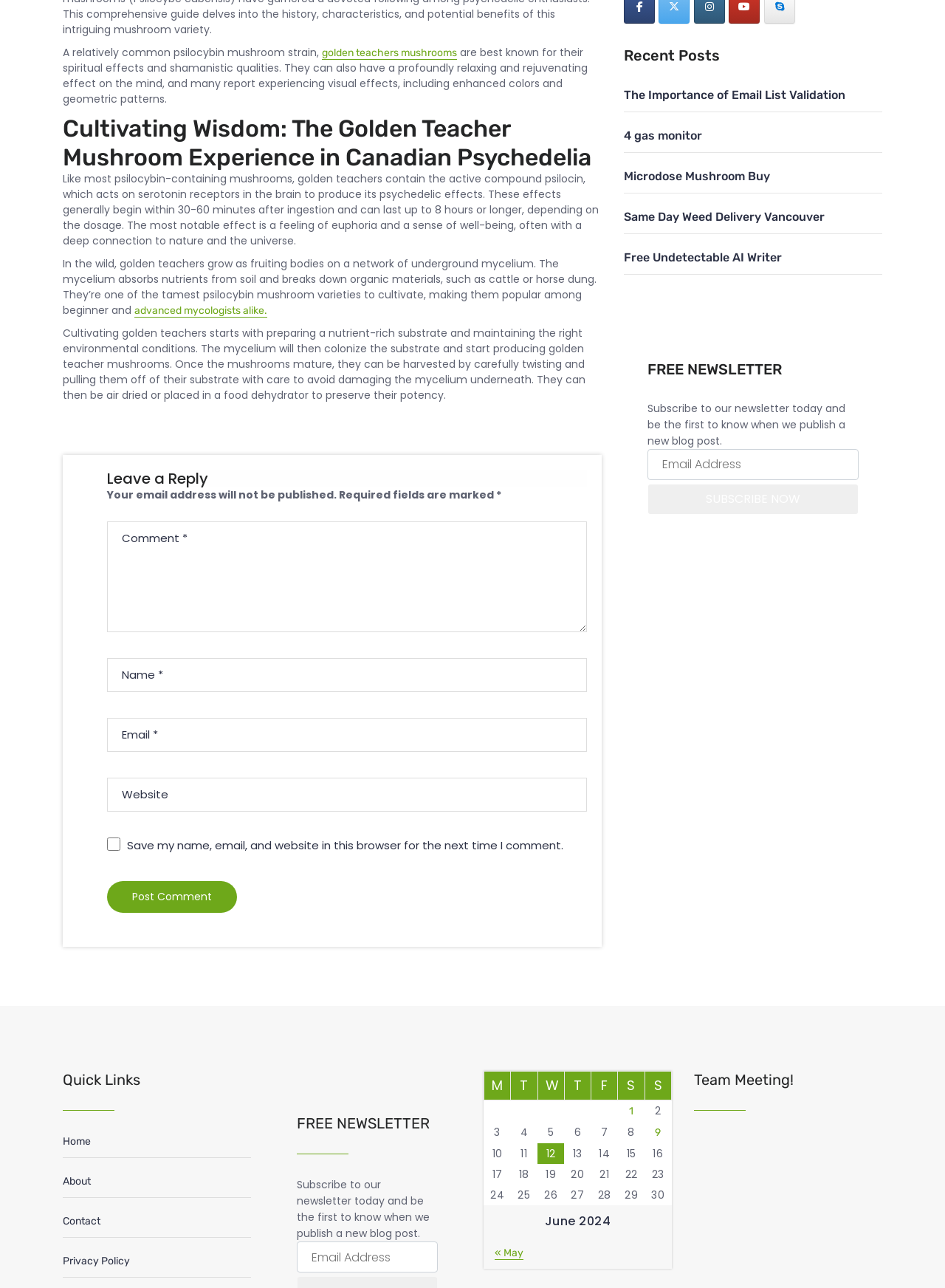Predict the bounding box for the UI component with the following description: "All Collections".

None